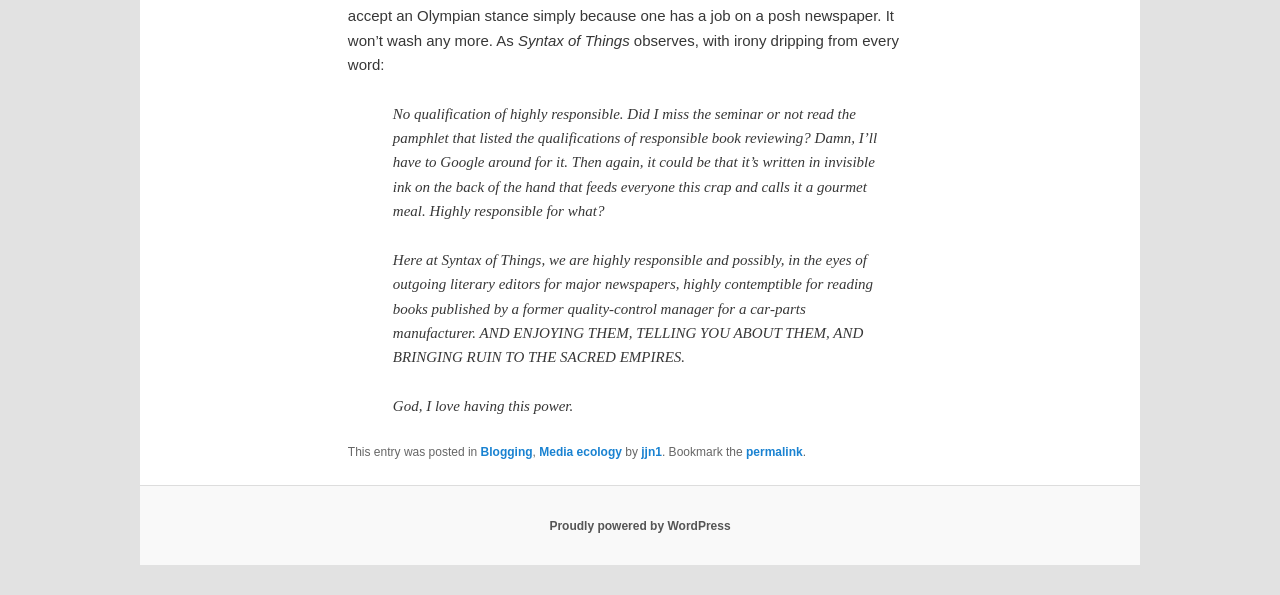Please examine the image and answer the question with a detailed explanation:
What is the name of this website?

The name of the website is mentioned at the top of the page, 'Syntax of Things', which is a static text element.